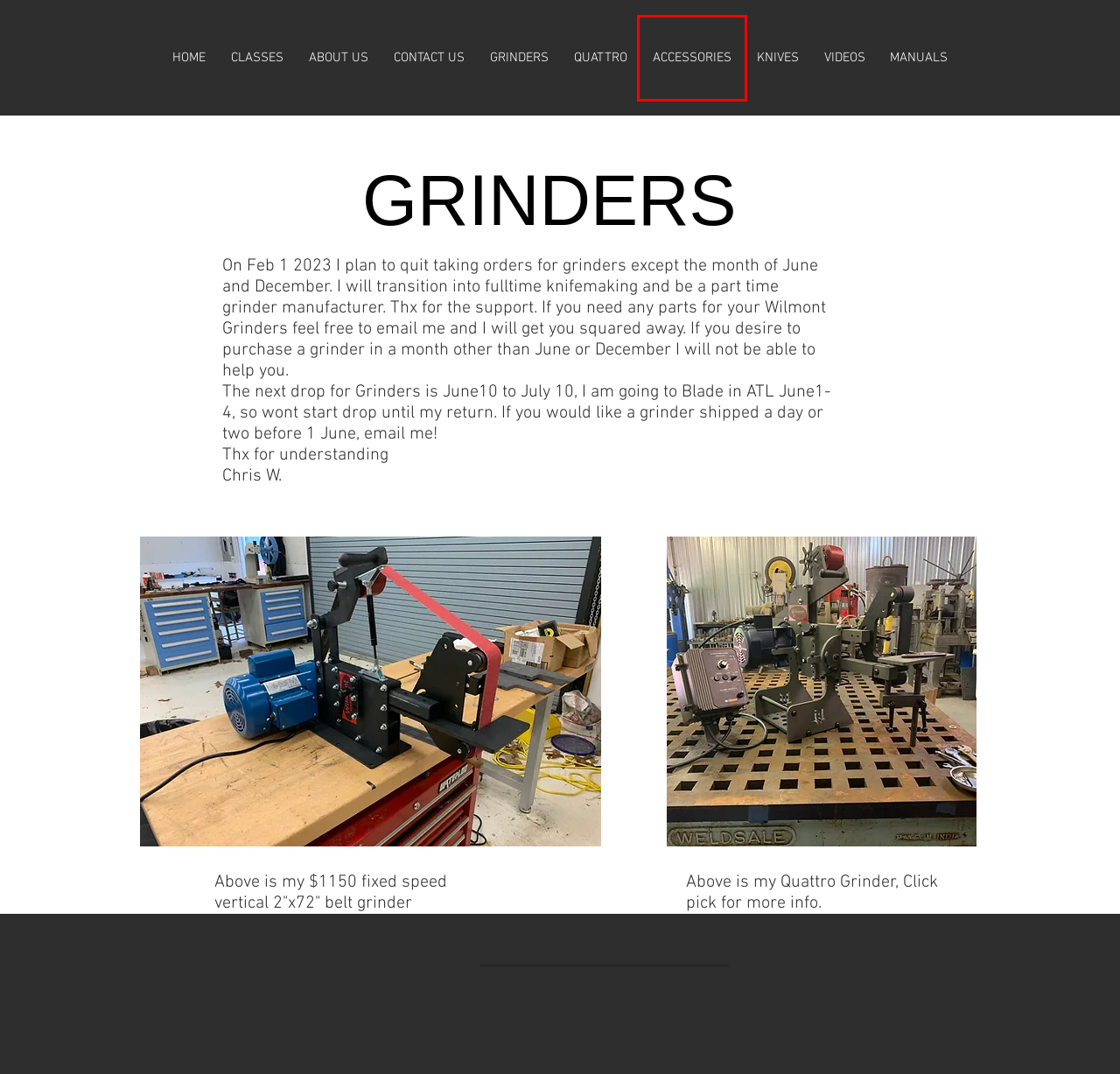Review the webpage screenshot provided, noting the red bounding box around a UI element. Choose the description that best matches the new webpage after clicking the element within the bounding box. The following are the options:
A. MANUALS | wilmontgrinder
B. KNIVES | wilmontgrinder
C. Wilmont Grinders belt grinders for Craftsman and Artists
D. ACCESSORIES | wilmontgrinder
E. QUATTRO | wilmontgrinder
F. CONTACT US | wilmontgrinder
G. ABOUT US | wilmontgrinder
H. Wilmont Grinders is a belt grinder manufacturer

D